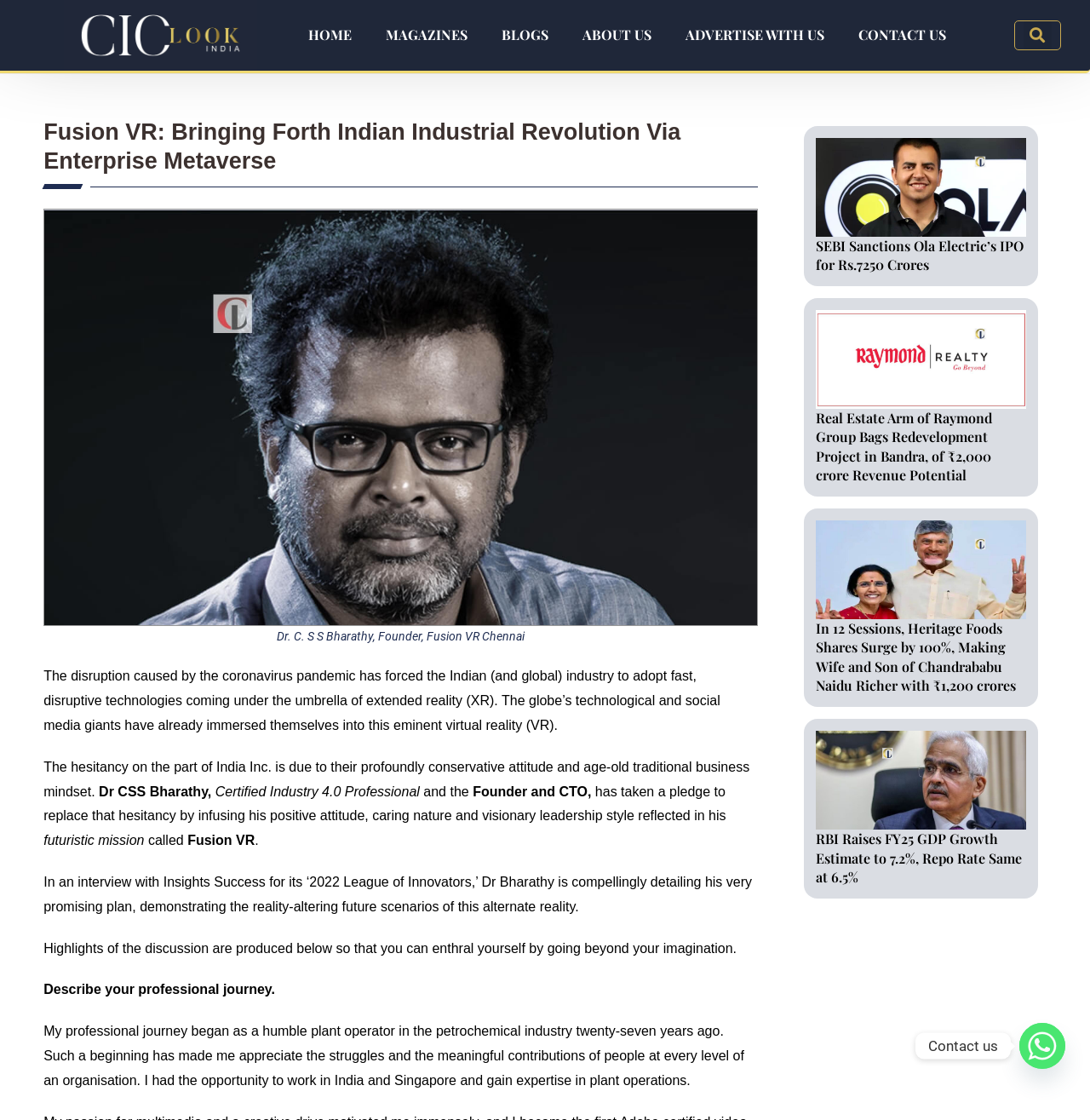Can you find the bounding box coordinates of the area I should click to execute the following instruction: "Contact us via Whatsapp"?

[0.935, 0.913, 0.977, 0.954]